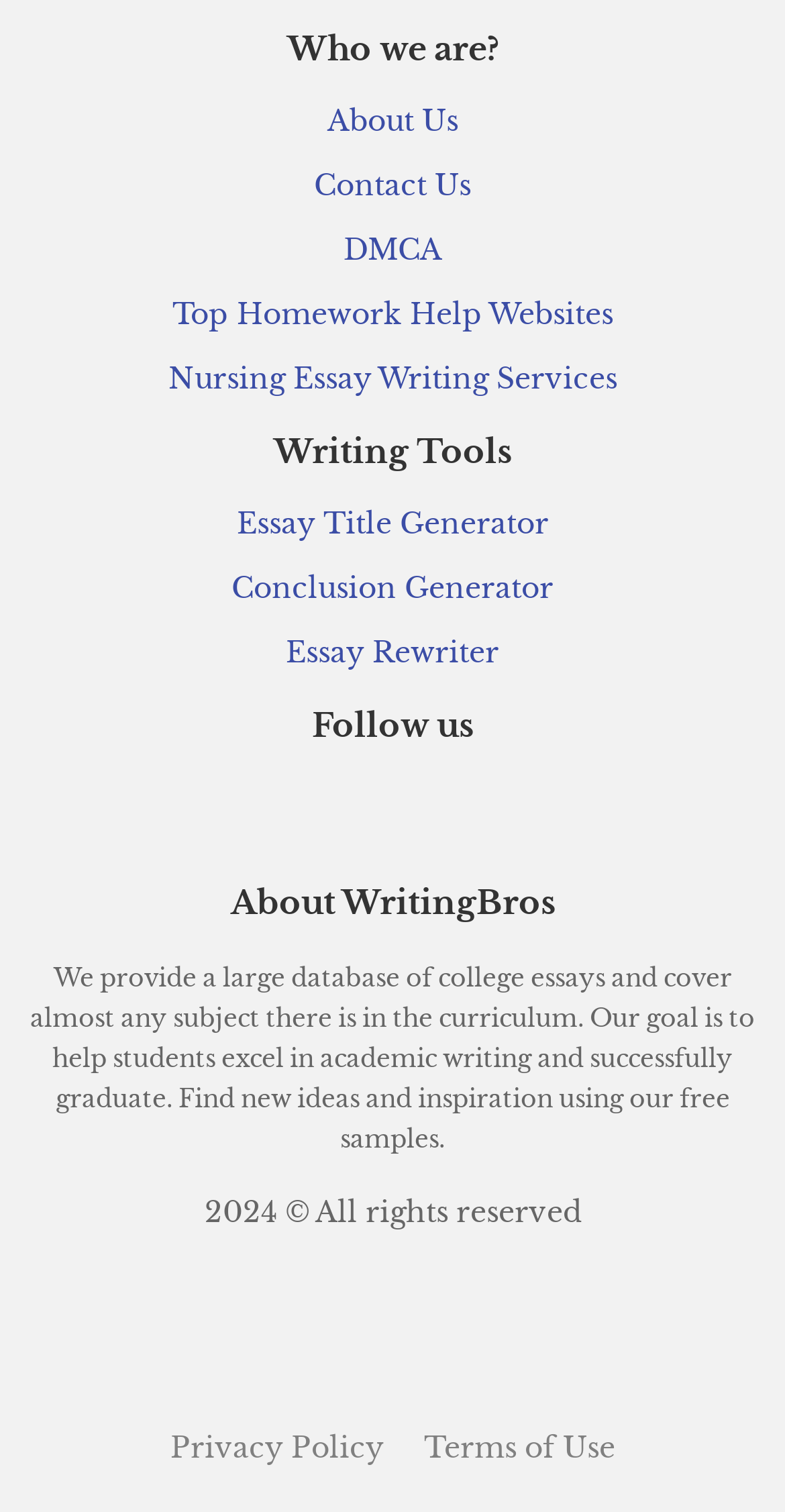Please find the bounding box coordinates of the element's region to be clicked to carry out this instruction: "go to DMCA".

[0.437, 0.154, 0.563, 0.178]